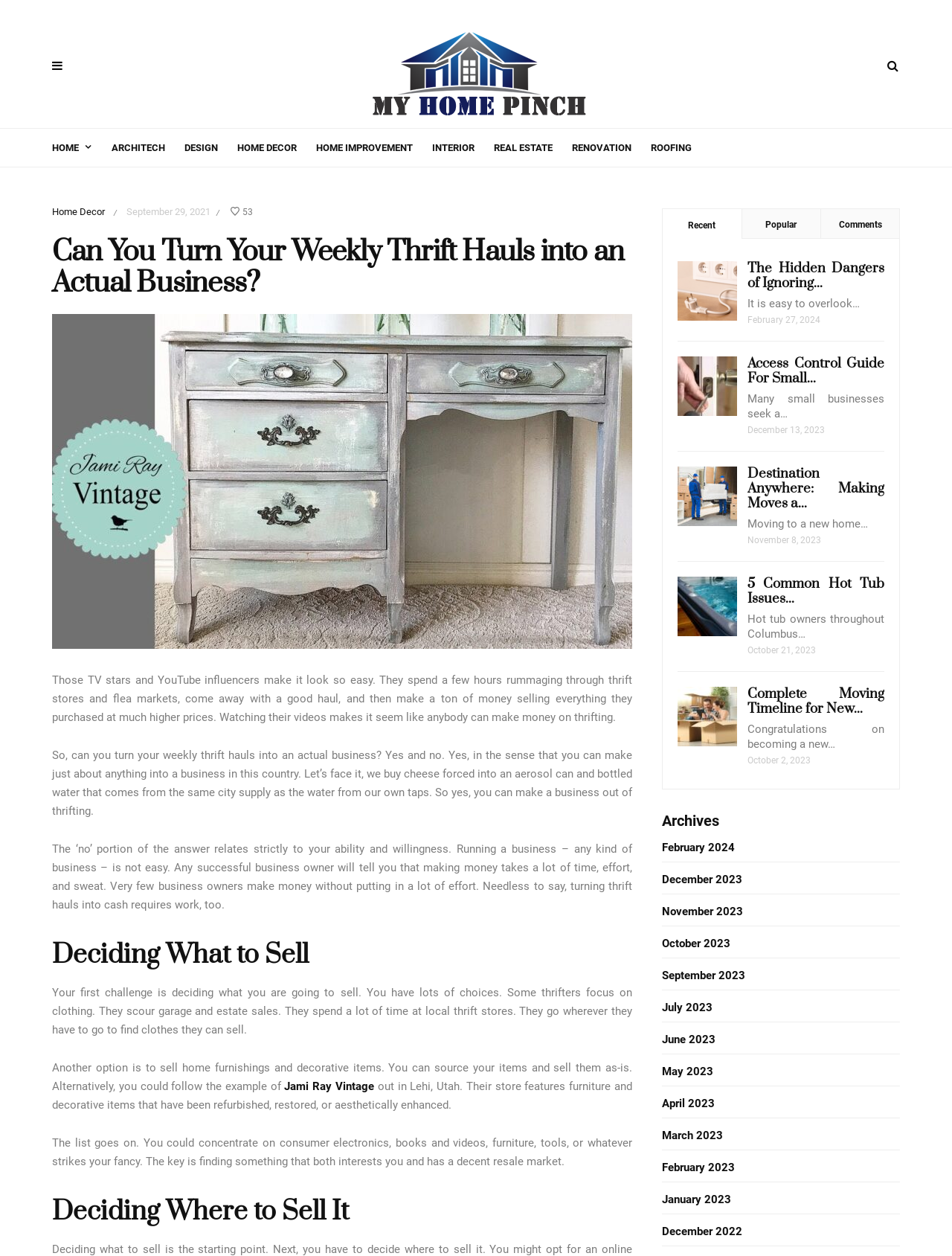Explain the webpage's design and content in an elaborate manner.

This webpage is titled "Can You Turn Your Weekly Thrift Hauls into an Actual Business?" and is part of the "My Home Pinch" website. At the top of the page, there is a navigation menu with links to various sections, including "HOME", "ARCHITECH", "DESIGN", and others. Below the navigation menu, there is a heading that reads "Can You Turn Your Weekly Thrift Hauls into an Actual Business?" followed by a brief introduction to the topic.

The main content of the page is divided into sections, each with its own heading. The first section discusses the idea of turning thrift hauls into a business, and the challenges that come with it. The second section is titled "Deciding What to Sell" and explores the various options for selling thrifted items, such as clothing, home furnishings, and consumer electronics. The third section, "Deciding Where to Sell It", is not fully visible in the provided accessibility tree, but it likely discusses the different platforms and marketplaces where one can sell their thrifted items.

On the right-hand side of the page, there is a sidebar with links to recent and popular articles, as well as a section titled "Archives" that lists links to articles from previous months. There are also several images and links to other articles scattered throughout the page, including a section that appears to be a list of related articles or blog posts.

Overall, the webpage is focused on providing information and guidance on turning thrift hauls into a business, with a mix of introductory content, practical advice, and links to related resources.